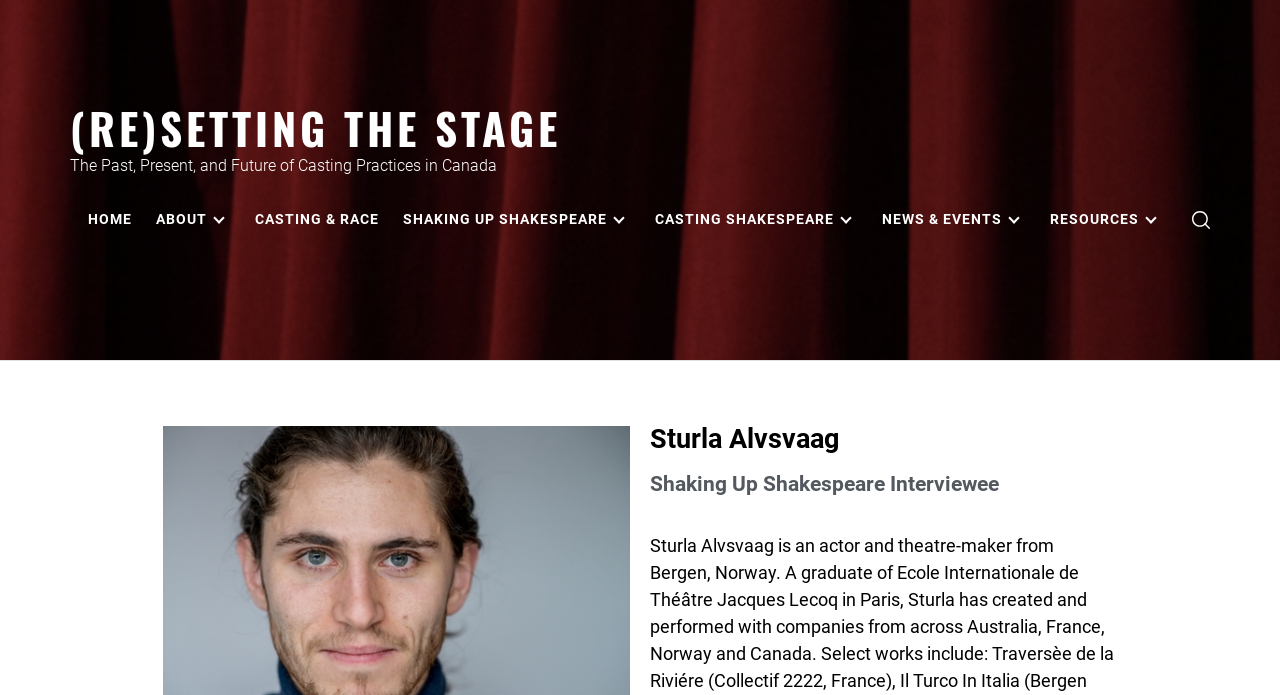Using the webpage screenshot, locate the HTML element that fits the following description and provide its bounding box: "parent_node: HOME aria-label="search"".

[0.931, 0.296, 0.945, 0.335]